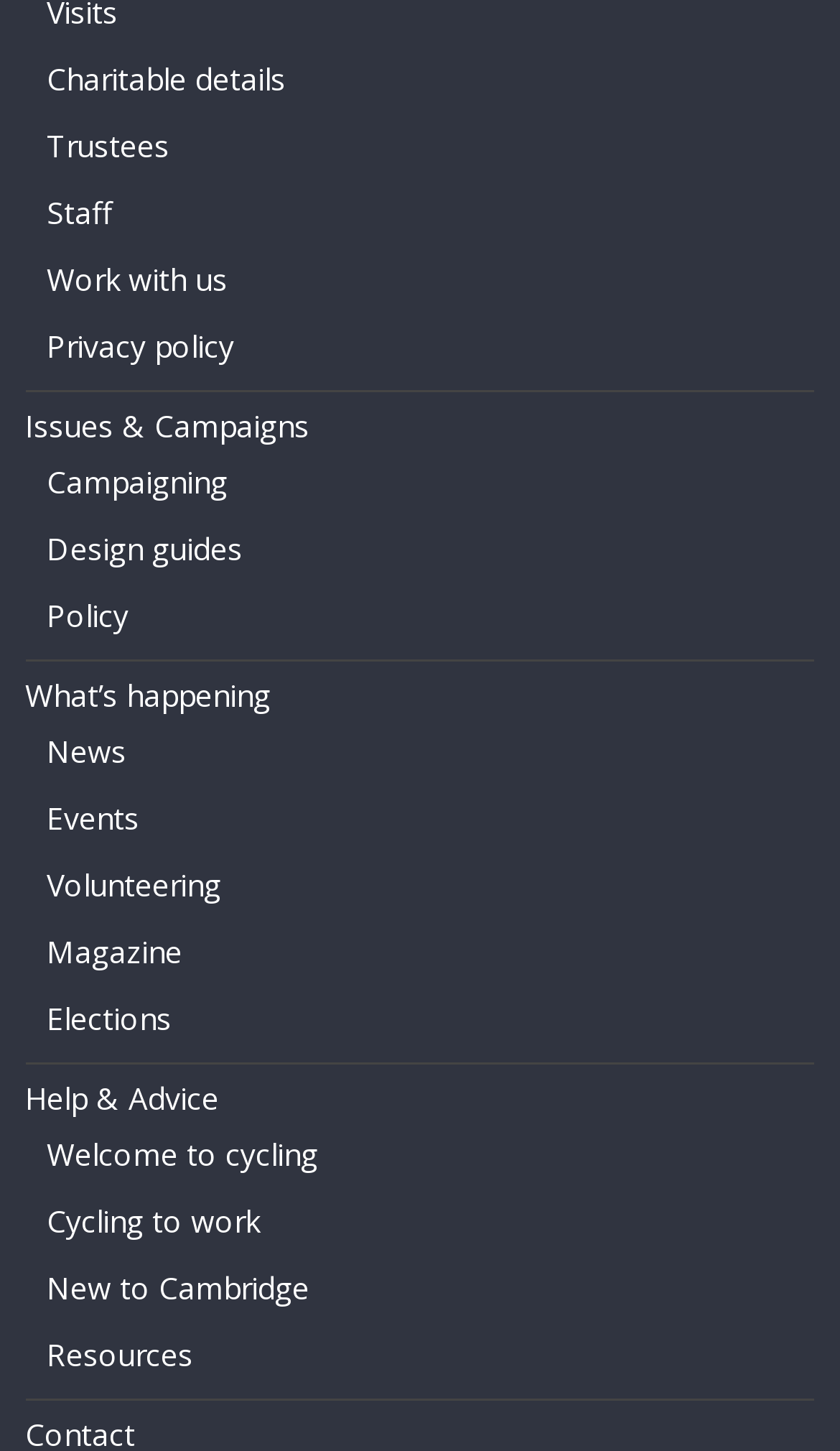Please give a one-word or short phrase response to the following question: 
What is the topic of the link at the top?

Charitable details